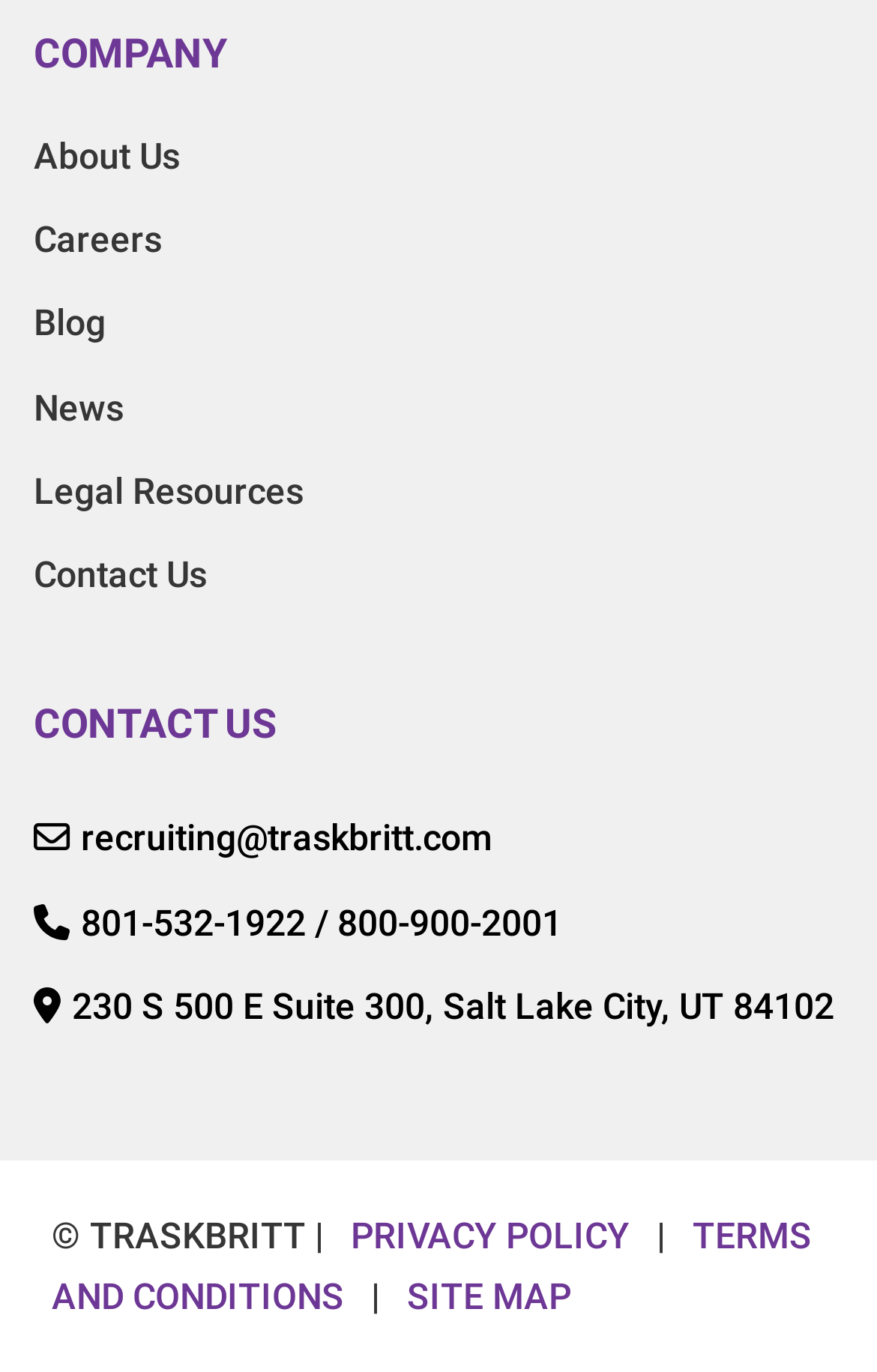What is the address of the company?
Based on the image, provide your answer in one word or phrase.

230 S 500 E Suite 300, Salt Lake City, UT 84102